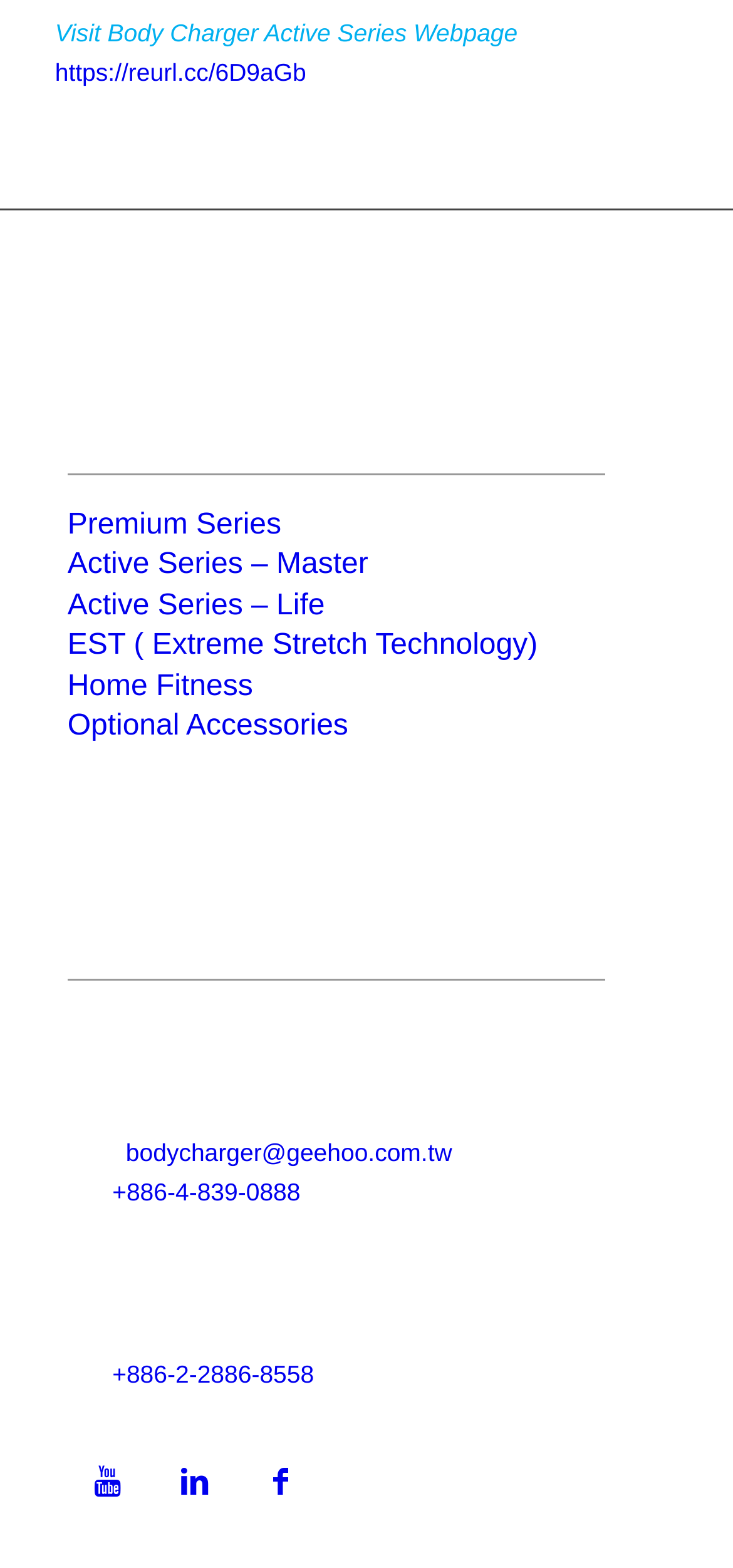Identify and provide the bounding box for the element described by: "Home Fitness".

[0.092, 0.427, 0.345, 0.448]